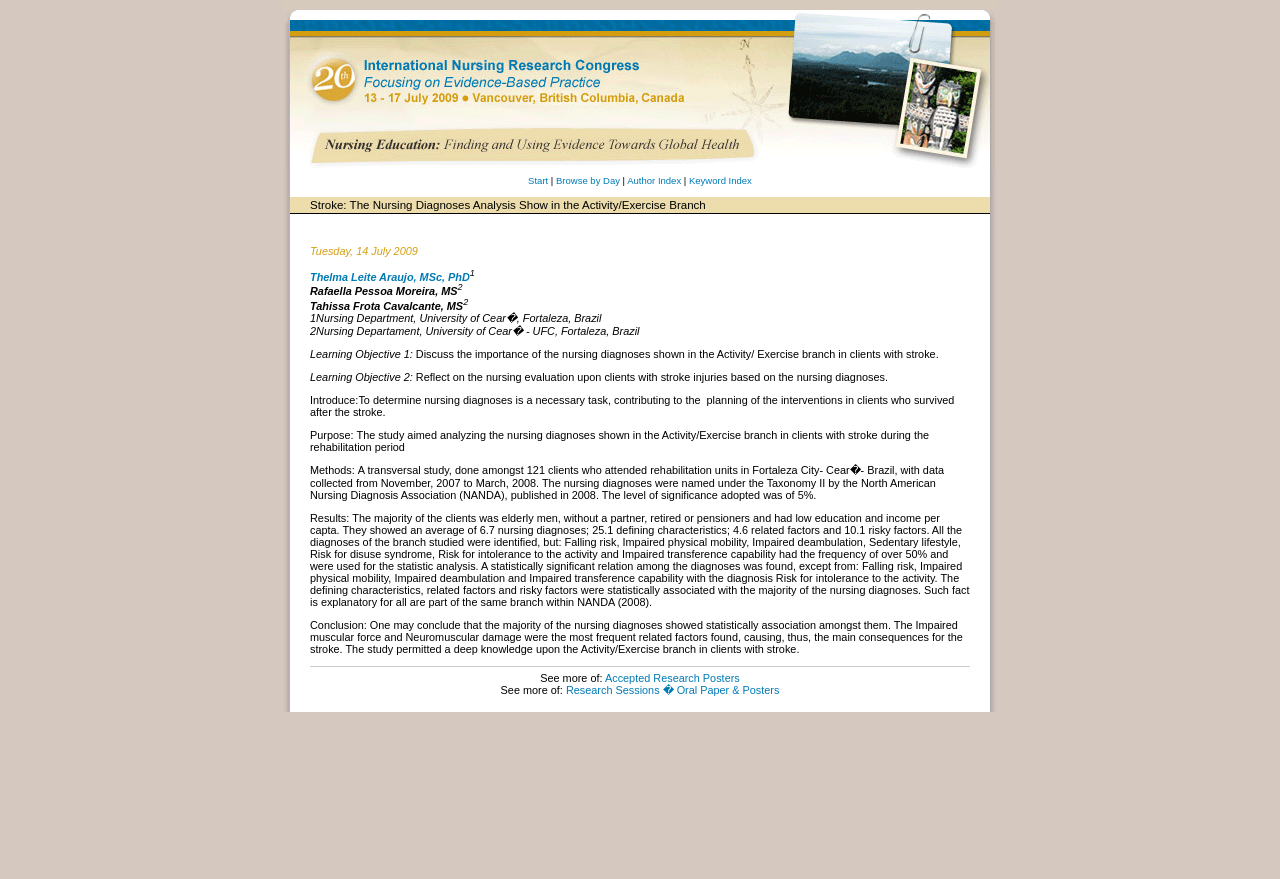Give a short answer using one word or phrase for the question:
What is the purpose of the study?

To analyze nursing diagnoses in clients with stroke